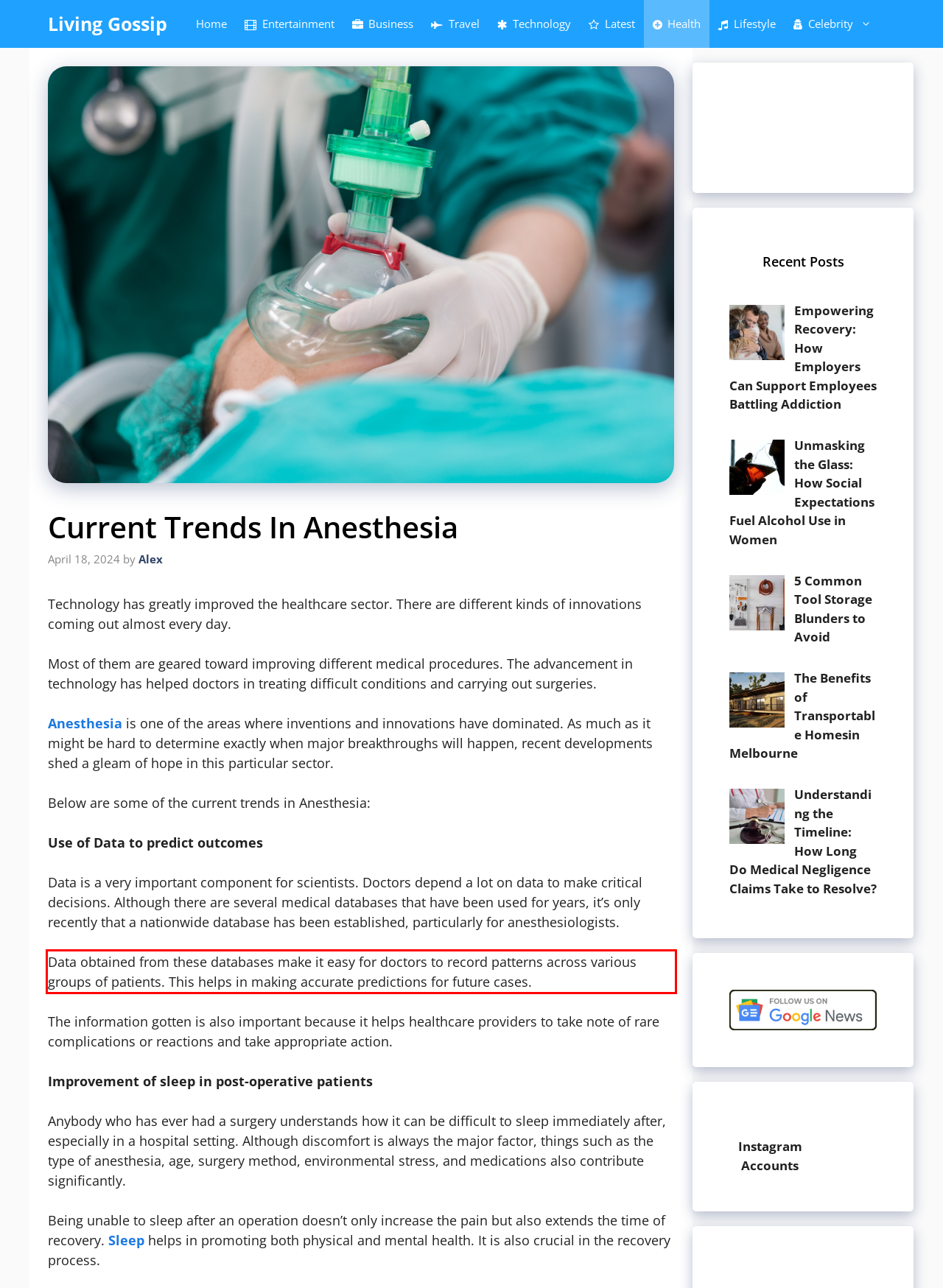Given a screenshot of a webpage with a red bounding box, please identify and retrieve the text inside the red rectangle.

Data obtained from these databases make it easy for doctors to record patterns across various groups of patients. This helps in making accurate predictions for future cases.